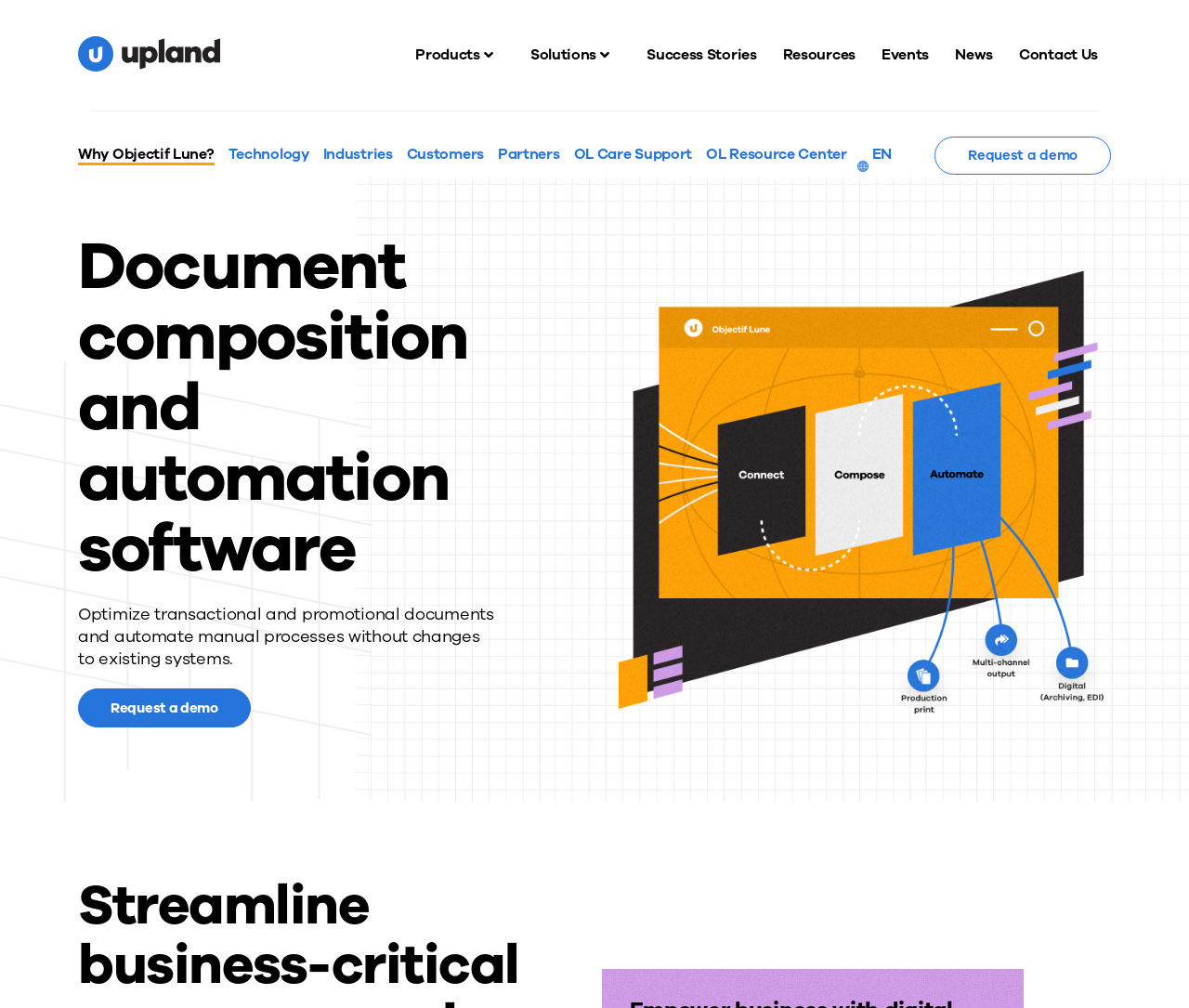Summarize the webpage comprehensively, mentioning all visible components.

The webpage is about document composition and automation software, specifically highlighting the benefits of digitizing and optimizing transactional and promotional documents. 

At the top left corner, there is a logo, which is an image linked to the website's homepage. Next to the logo, there is a main navigation menu with seven menu items: Featured Products, Featured Solutions, Success Stories, Resources, Events, News, and Contact Us. Each menu item has a brief description or icon.

Below the navigation menu, there are several links to different sections of the website, including Why Objectif Lune?, Technology, Industries, Customers, Partners, OL Care Support, OL Resource Center, and a language selection option (EN).

The main content of the webpage is divided into two sections. The first section has a heading that reads "Document composition and automation software" and a brief paragraph describing the software's capabilities. The second section has a call-to-action button to request a demo, which is prominently displayed at the bottom right corner of the page. There is also a smaller link to request a demo above the main call-to-action button.

Overall, the webpage has a clean and organized layout, with clear headings and concise text, making it easy to navigate and understand the content.